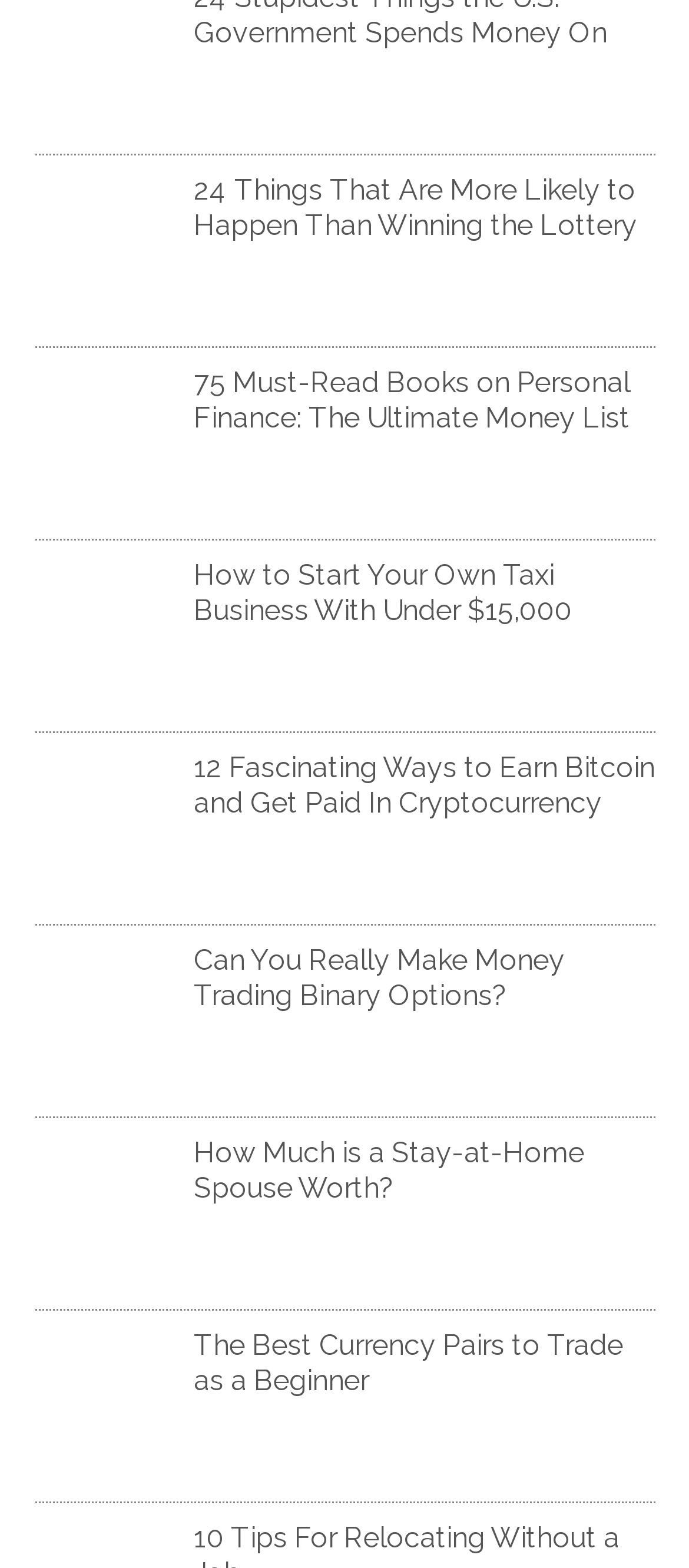Answer the following in one word or a short phrase: 
What is the theme of the webpage?

Finance